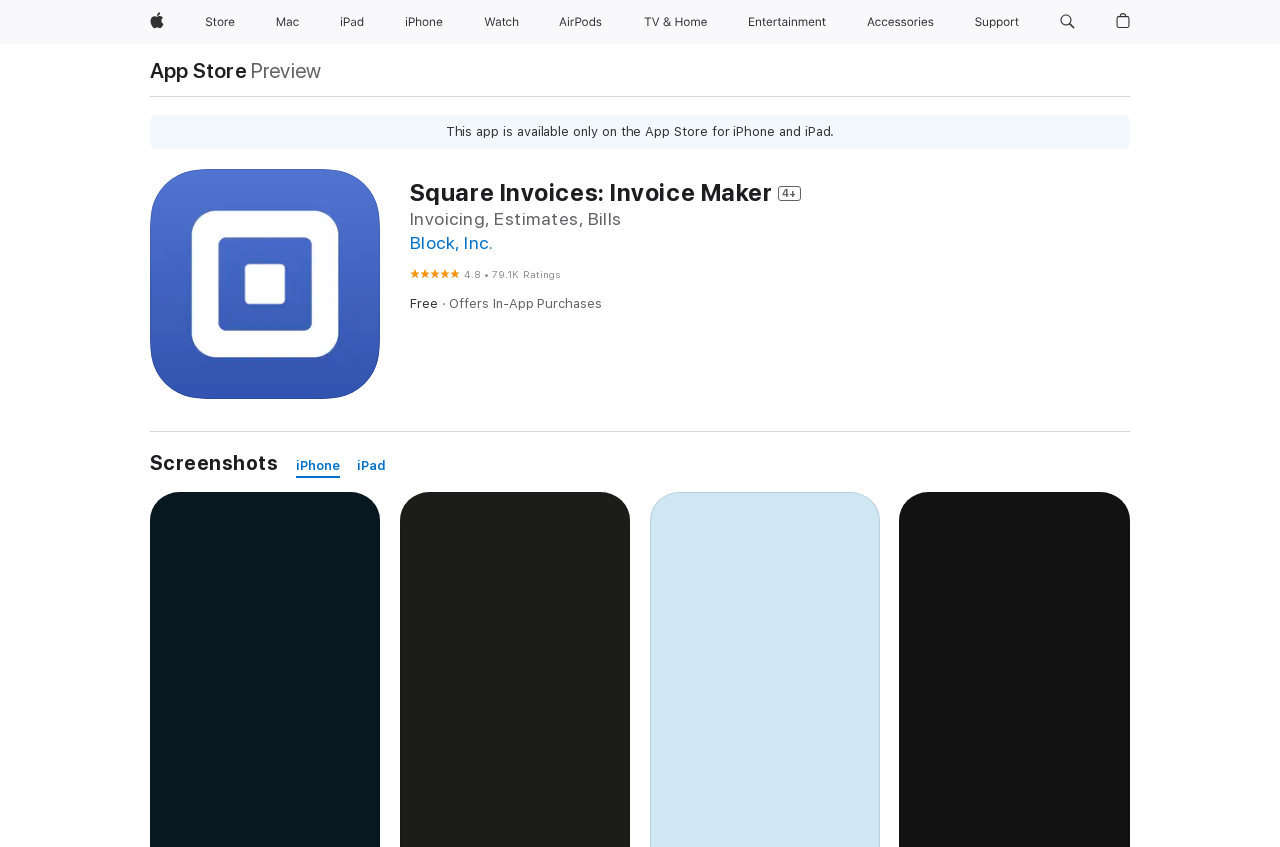Kindly respond to the following question with a single word or a brief phrase: 
What is the rating of Square Invoices: Invoice Maker?

4.8 out of 5